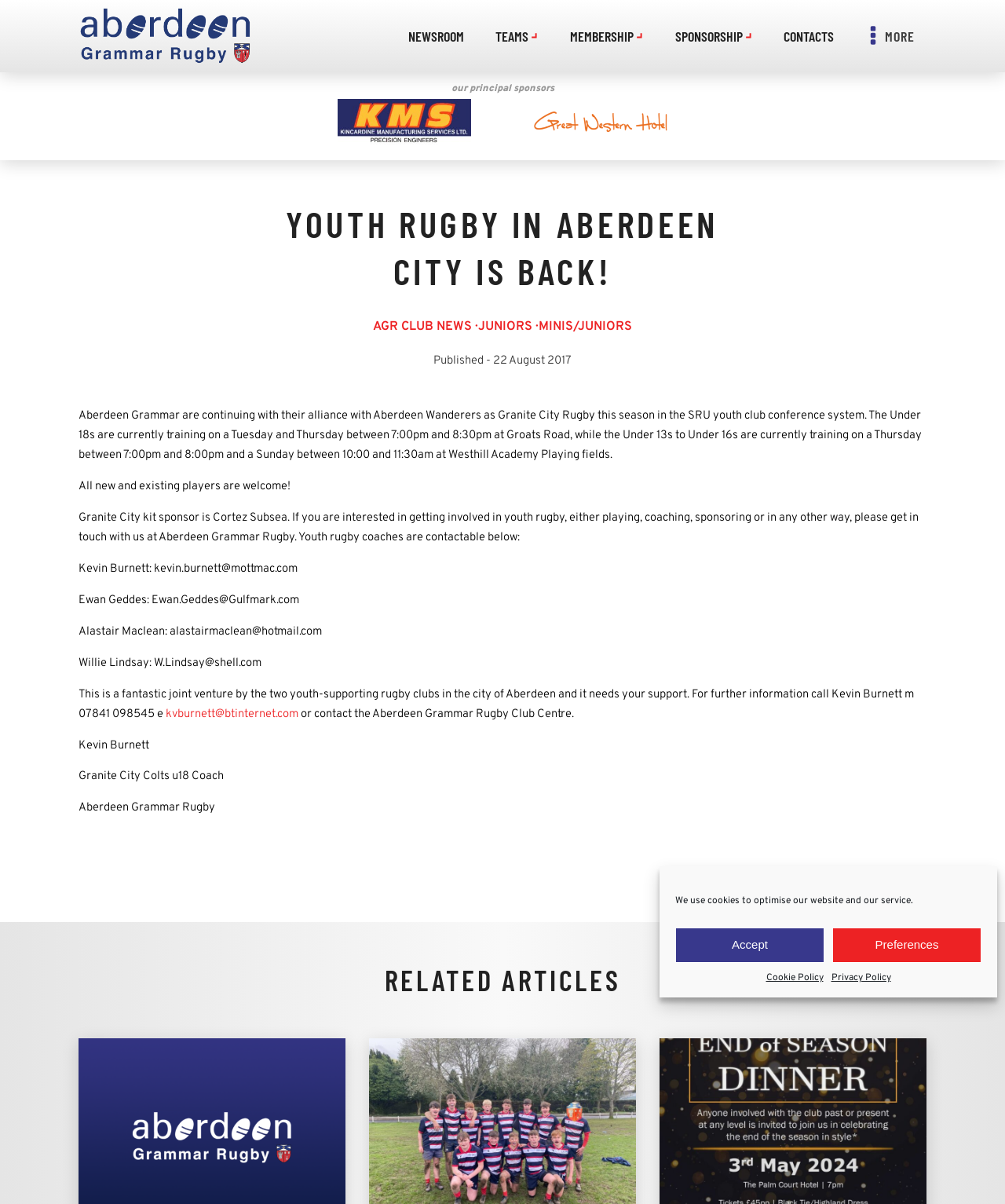Determine the bounding box coordinates of the element that should be clicked to execute the following command: "Read AGR CLUB NEWS".

[0.371, 0.265, 0.47, 0.278]